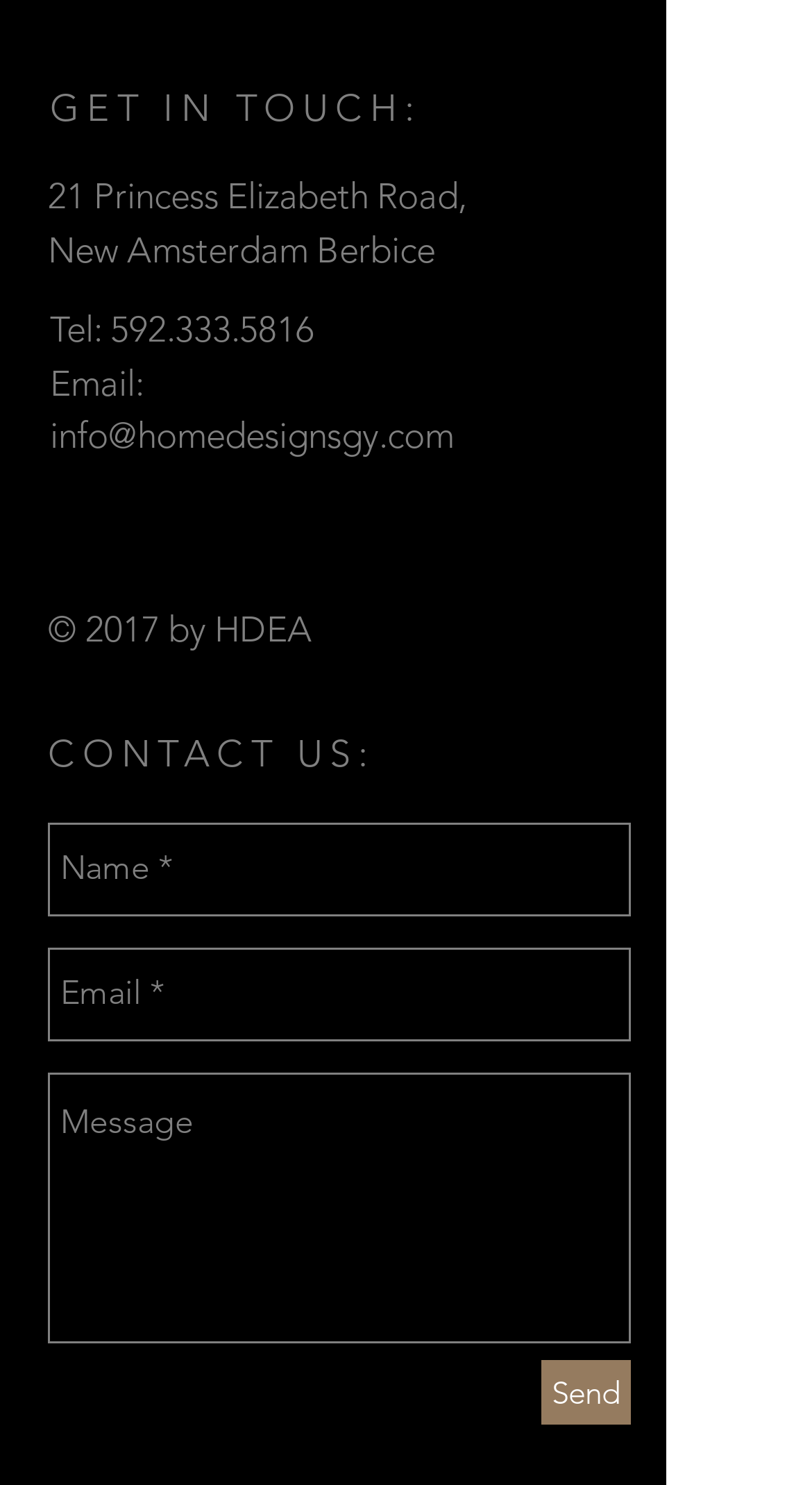What is the company's phone number?
Using the image, respond with a single word or phrase.

592.333.5816